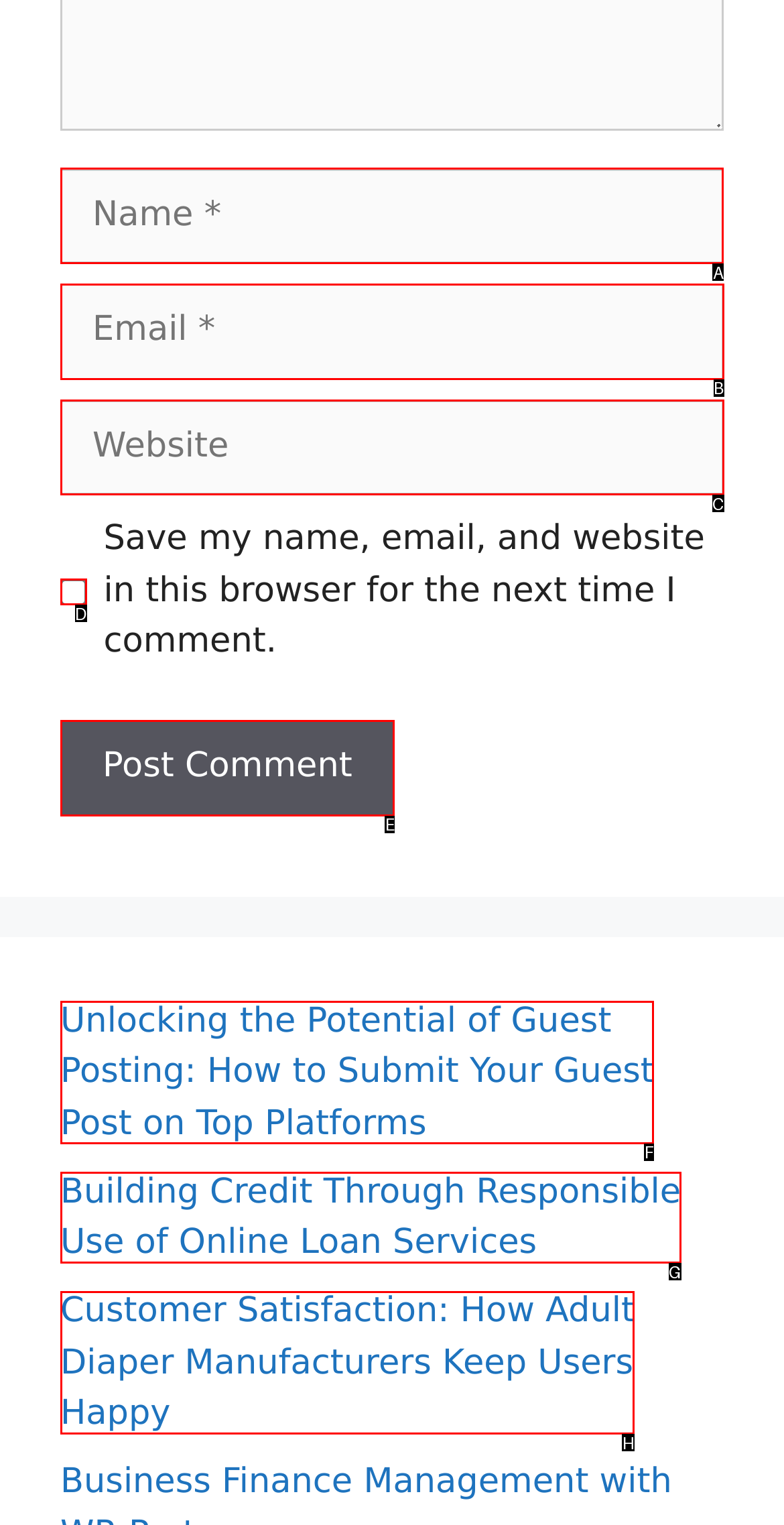Which lettered option should be clicked to perform the following task: Enter your name
Respond with the letter of the appropriate option.

A